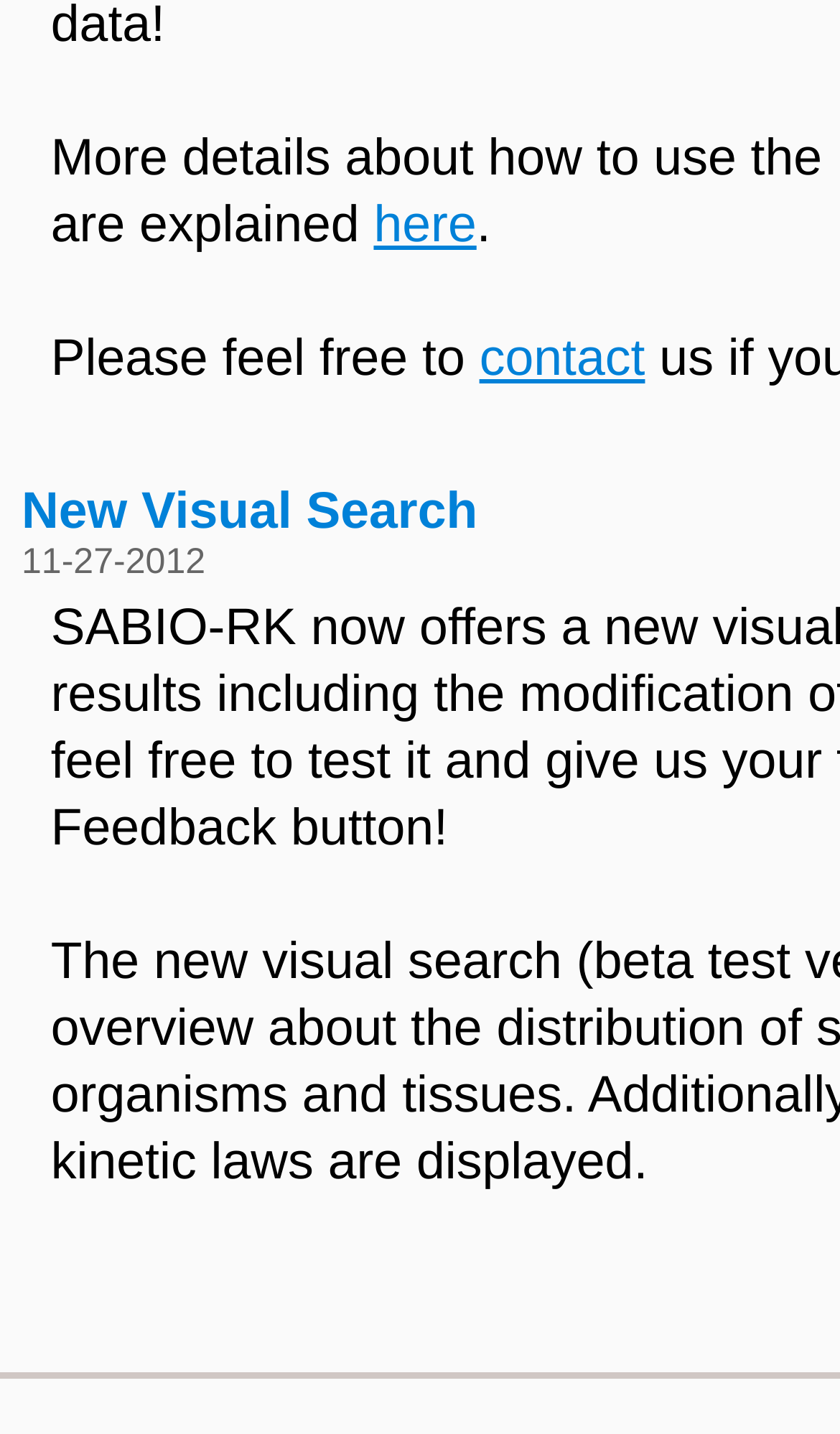Please provide the bounding box coordinates for the UI element as described: "here". The coordinates must be four floats between 0 and 1, represented as [left, top, right, bottom].

[0.445, 0.134, 0.567, 0.177]